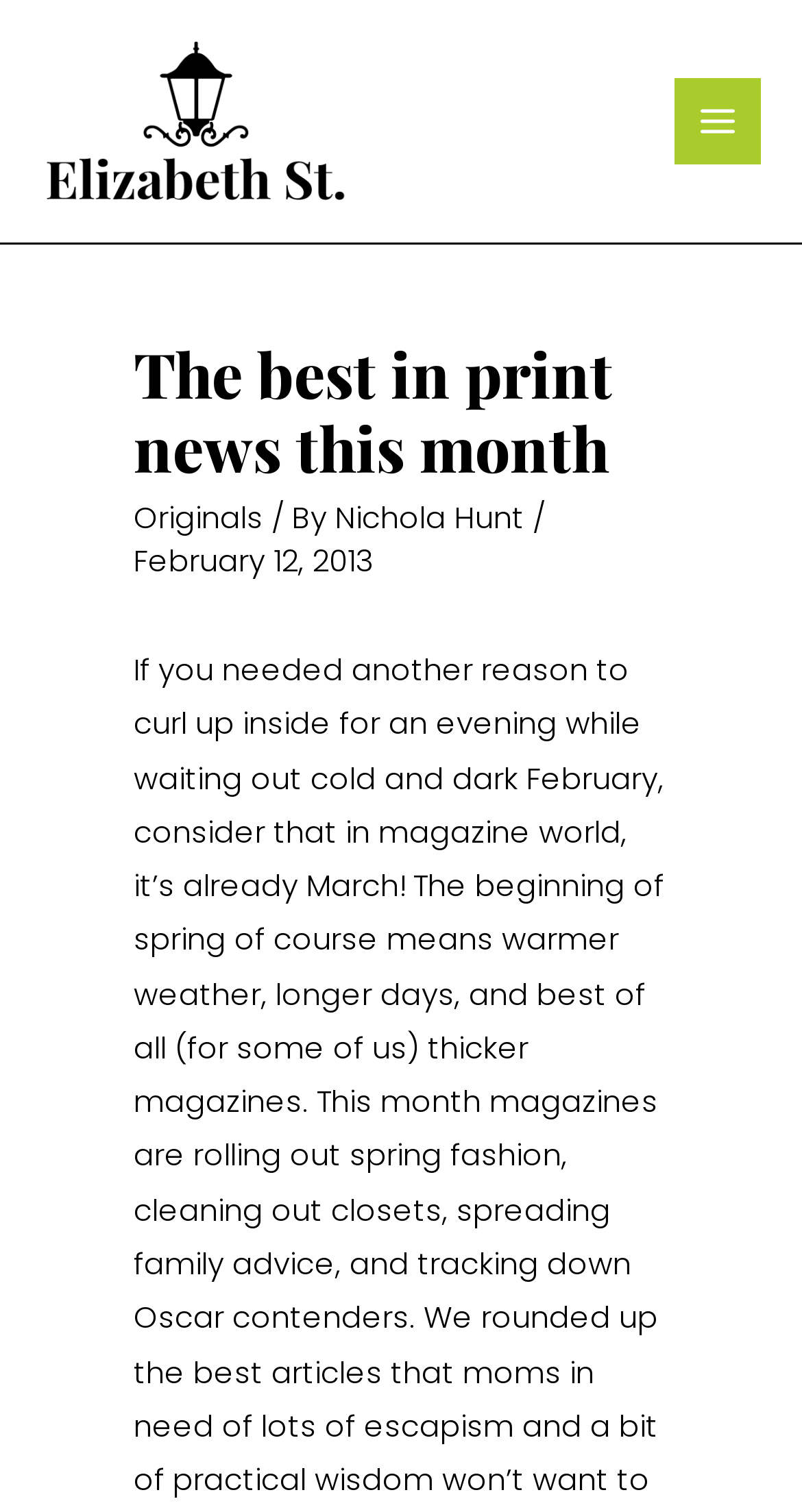What is the date of the article?
Look at the image and answer with only one word or phrase.

February 12, 2013